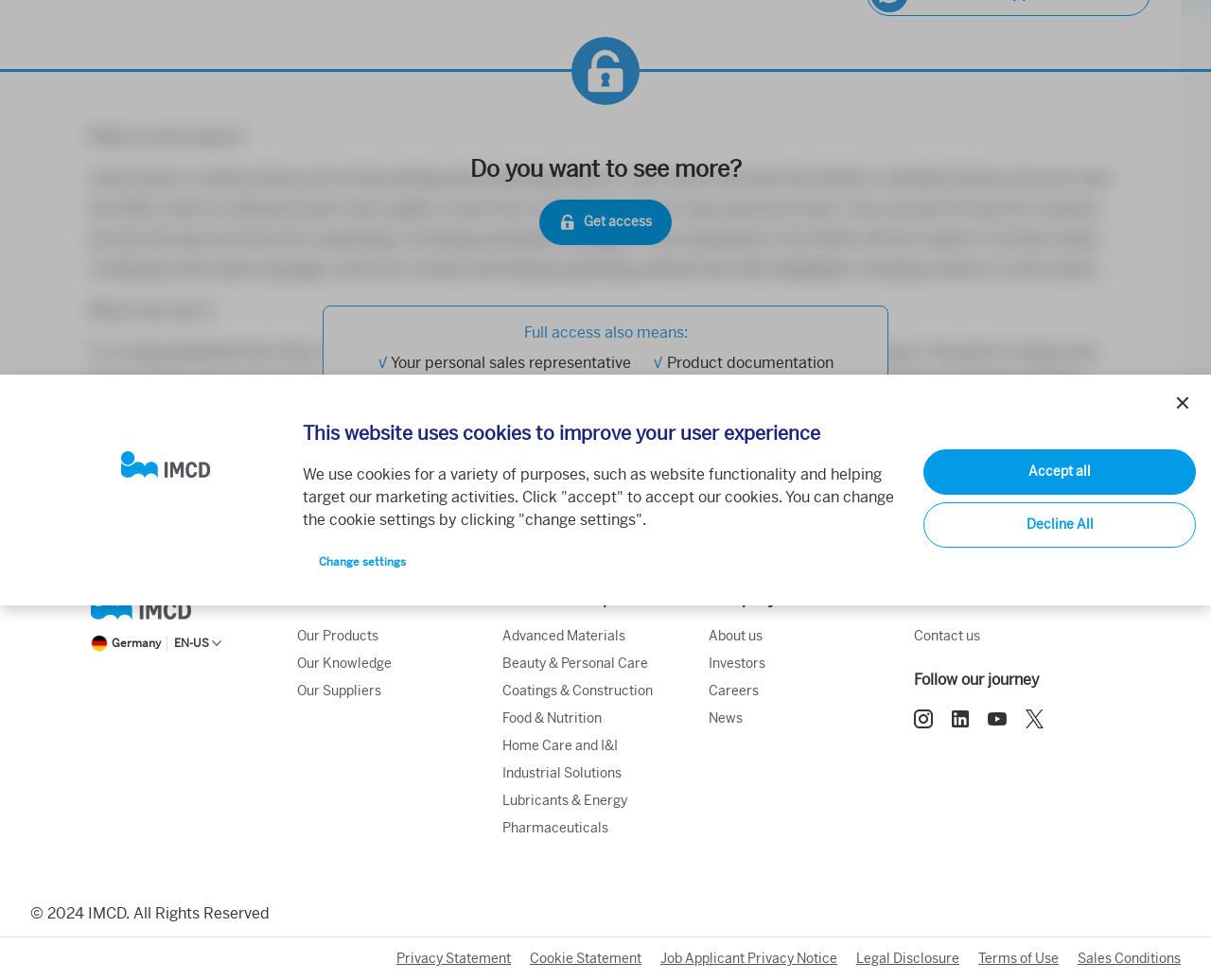Provide the bounding box coordinates, formatted as (top-left x, top-left y, bottom-right x, bottom-right y), with all values being floating point numbers between 0 and 1. Identify the bounding box of the UI element that matches the description: Food & Nutrition

[0.415, 0.724, 0.497, 0.741]